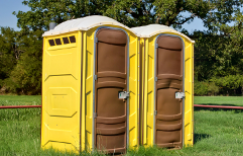Please provide a comprehensive answer to the question based on the screenshot: What is the primary function of the portable toilet rentals?

The primary function of the portable toilet rentals is to provide convenient and sanitary facilities for users in outdoor events, construction sites, and festivals, ensuring a clean and healthy environment for everyone involved.